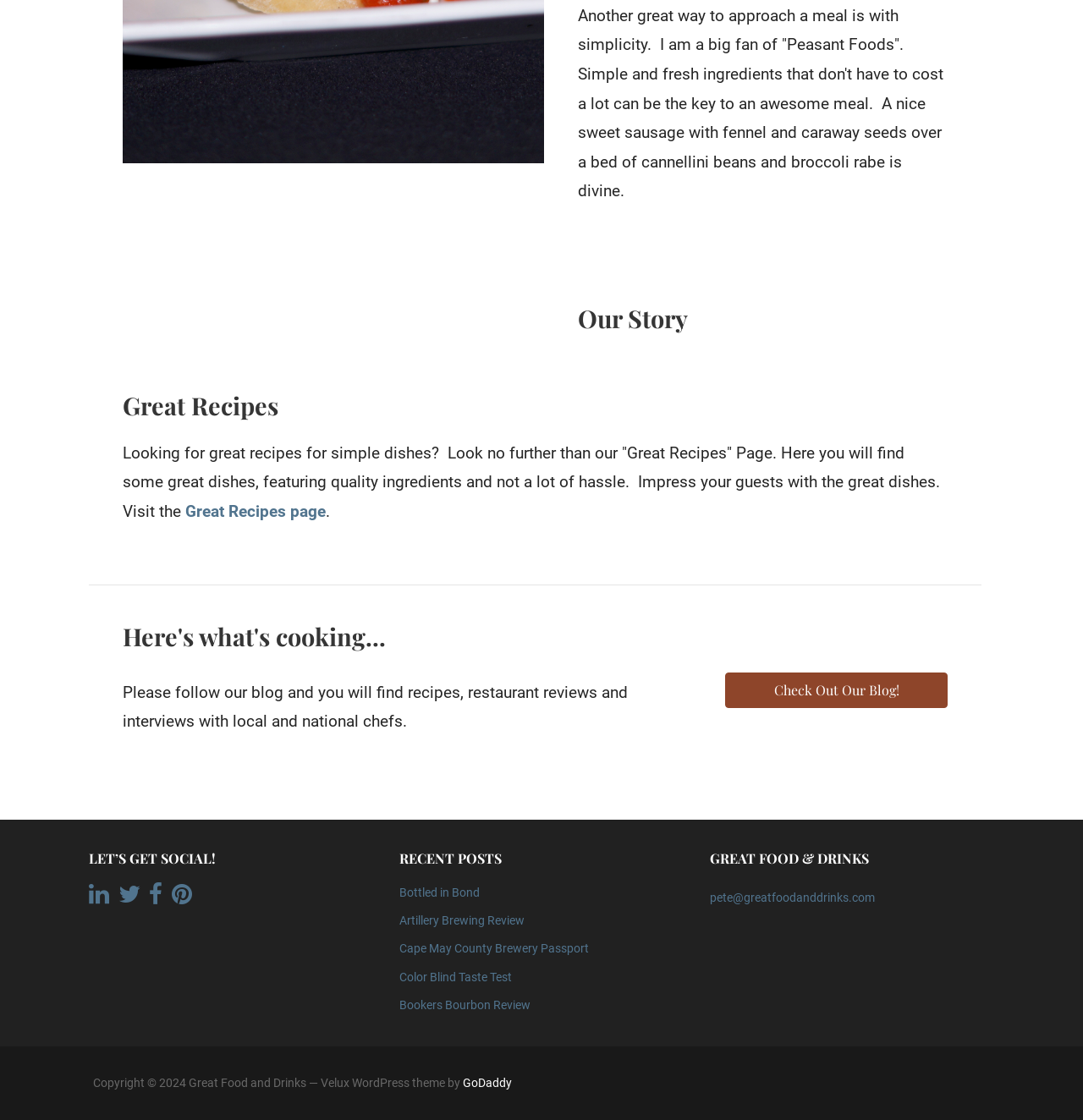Determine the bounding box coordinates for the area that should be clicked to carry out the following instruction: "Read the recent post 'Bottled in Bond'".

[0.369, 0.791, 0.443, 0.803]